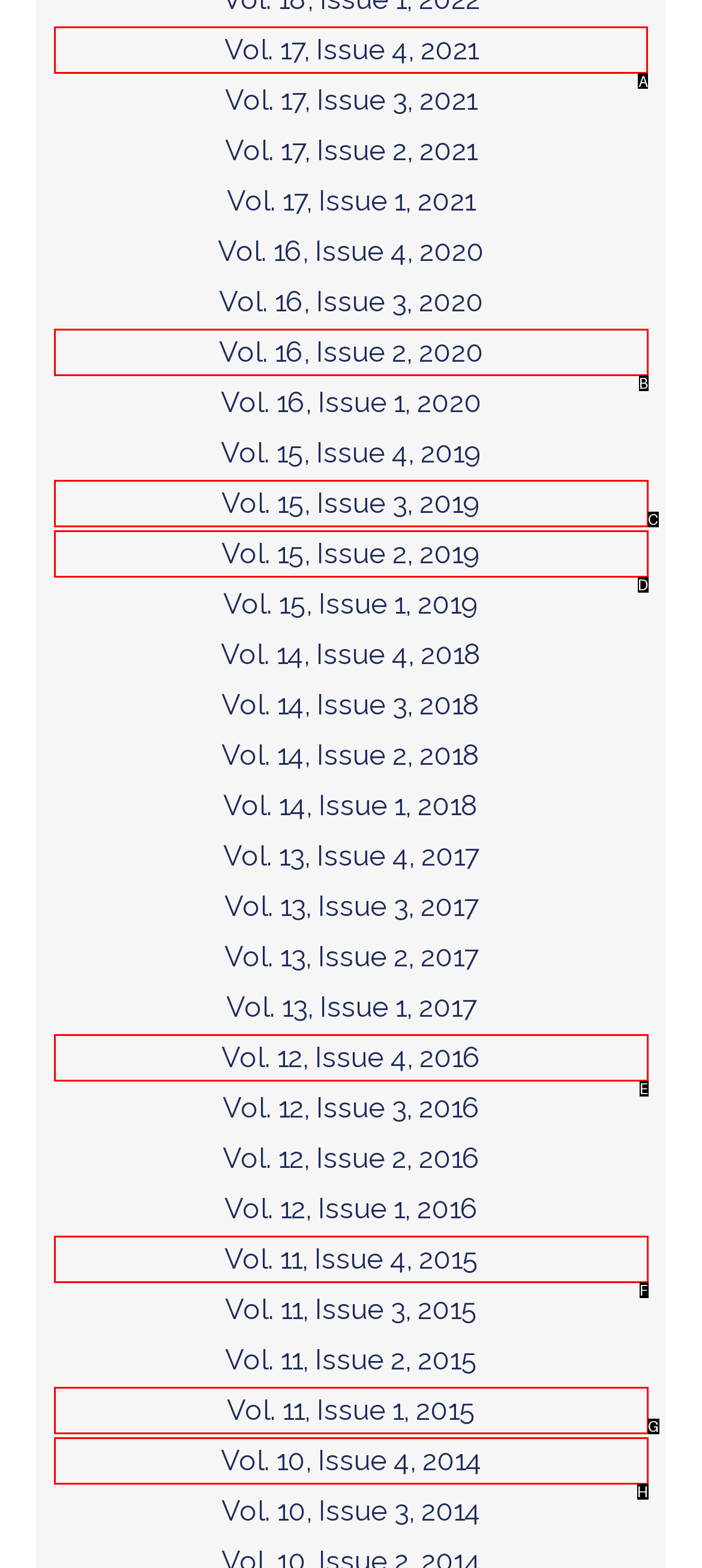Decide which letter you need to select to fulfill the task: view Vol. 17, Issue 4, 2021
Answer with the letter that matches the correct option directly.

A